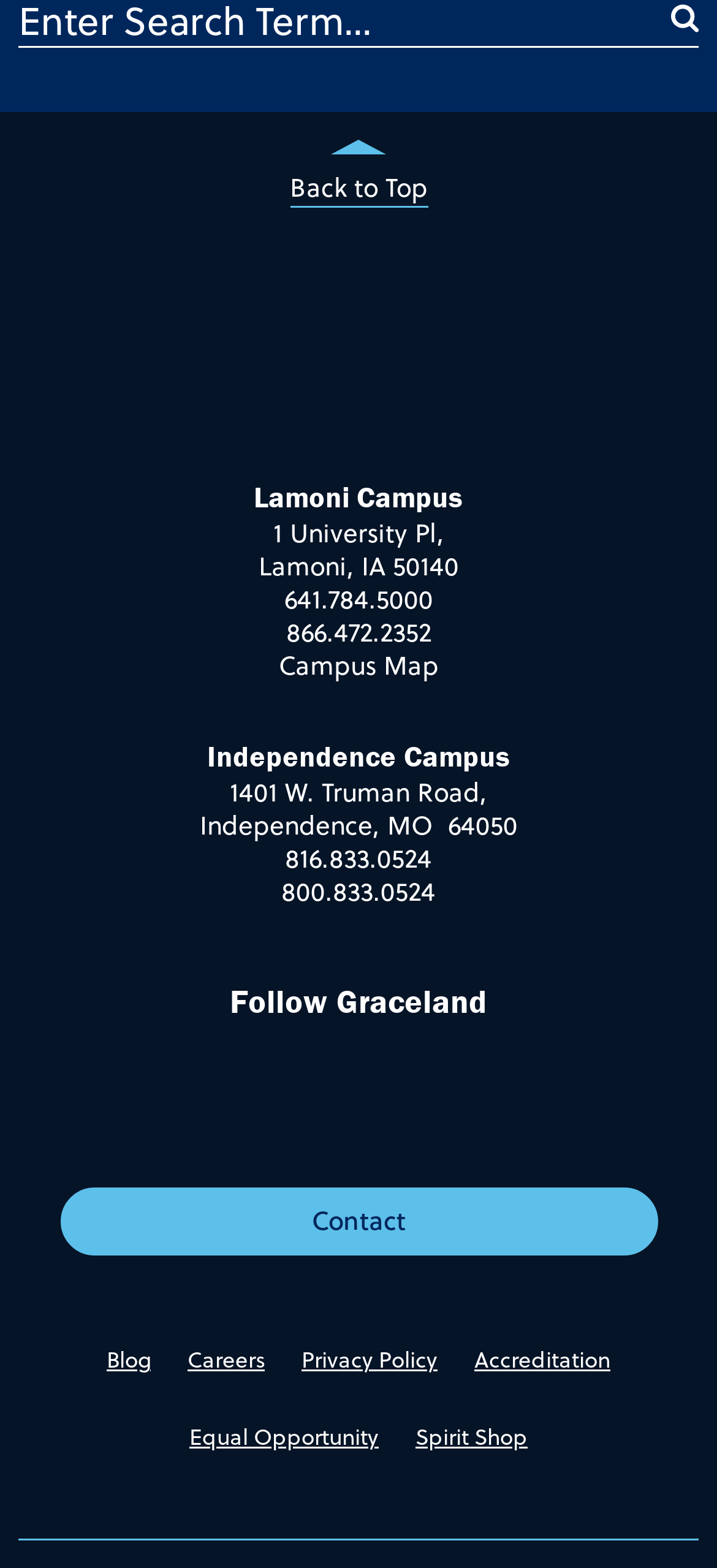Determine the bounding box coordinates of the clickable region to follow the instruction: "Follow Graceland on Facebook".

[0.226, 0.675, 0.344, 0.728]